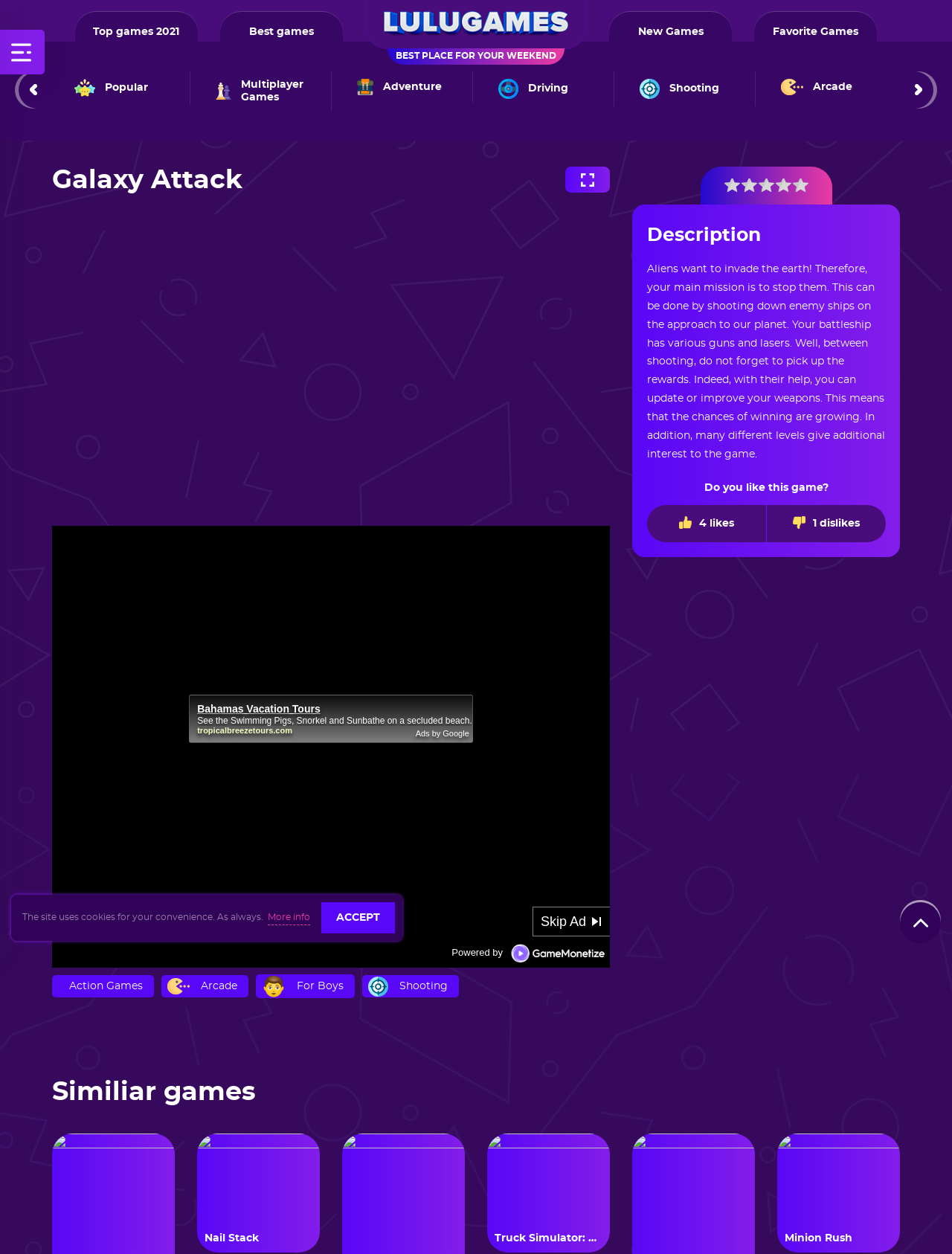Find the bounding box coordinates of the element you need to click on to perform this action: 'View similar game Nail Stack'. The coordinates should be represented by four float values between 0 and 1, in the format [left, top, right, bottom].

[0.215, 0.983, 0.328, 0.993]